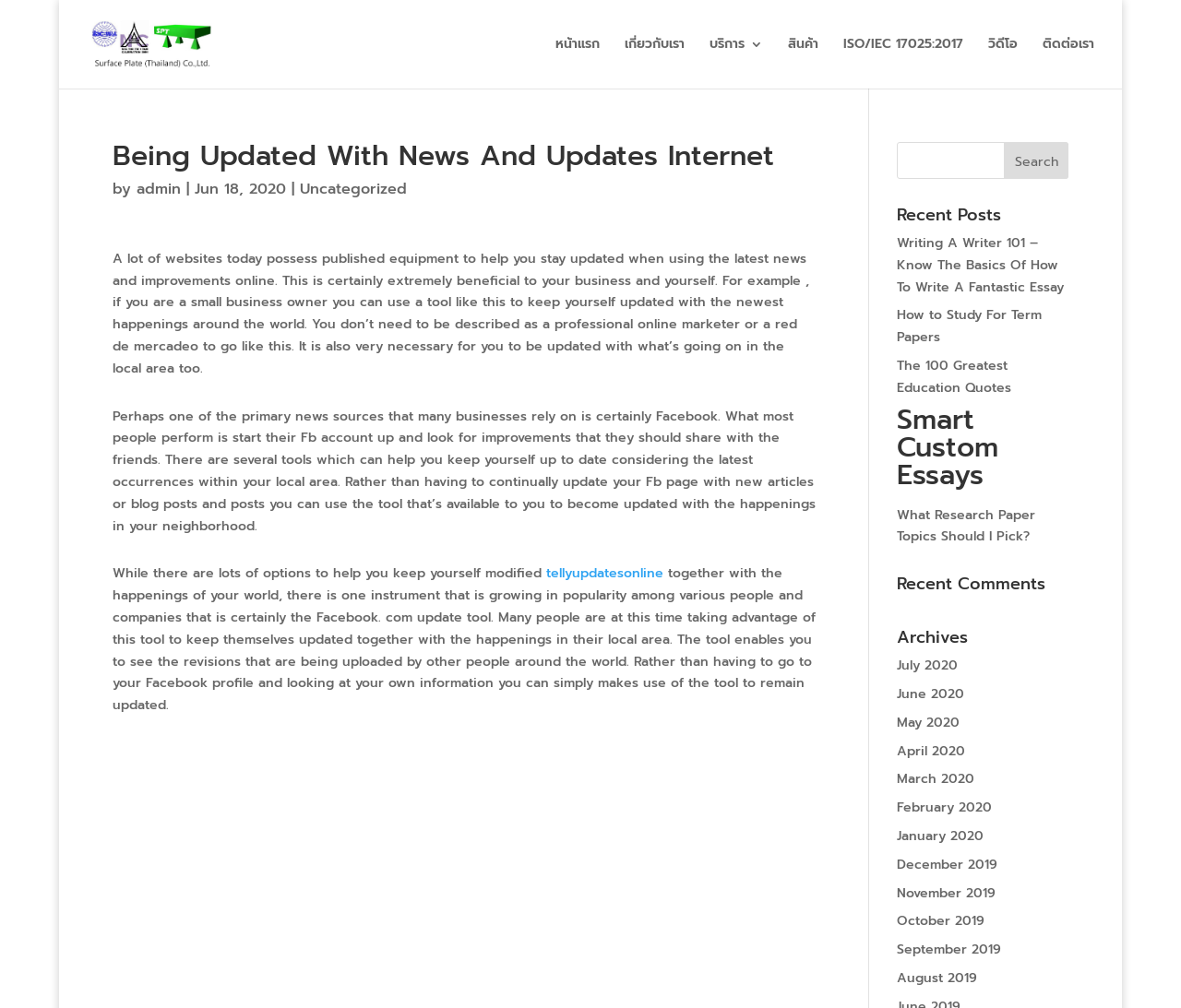What is the name of the first link in the navigation menu?
Based on the image, respond with a single word or phrase.

หน้าแรก